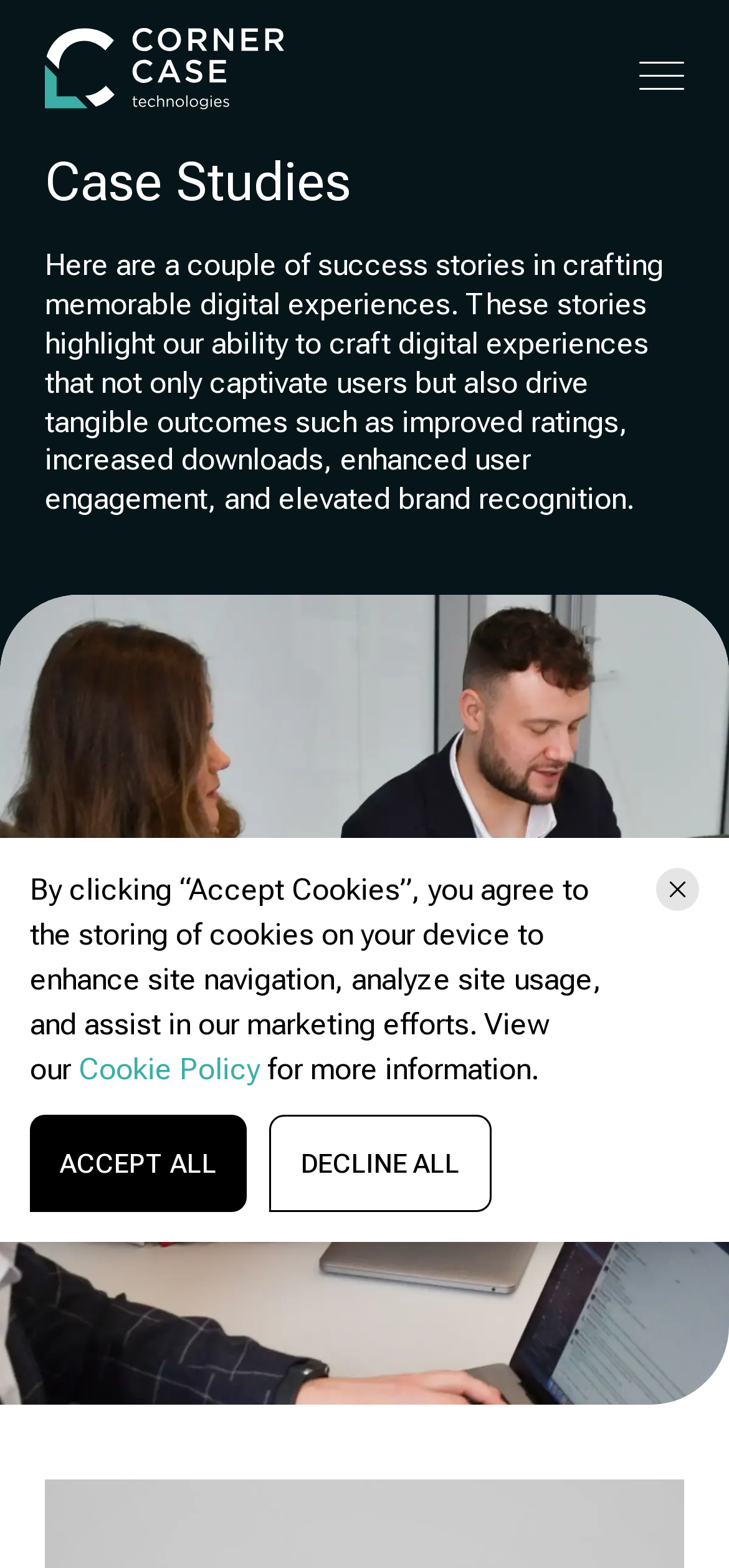Refer to the screenshot and give an in-depth answer to this question: What is the main topic of the webpage?

The main topic of the webpage is 'Case Studies' because there is a heading element with the text 'Case Studies' and a static text element that describes the content of the webpage as 'a couple of success stories in crafting memorable digital experiences'.